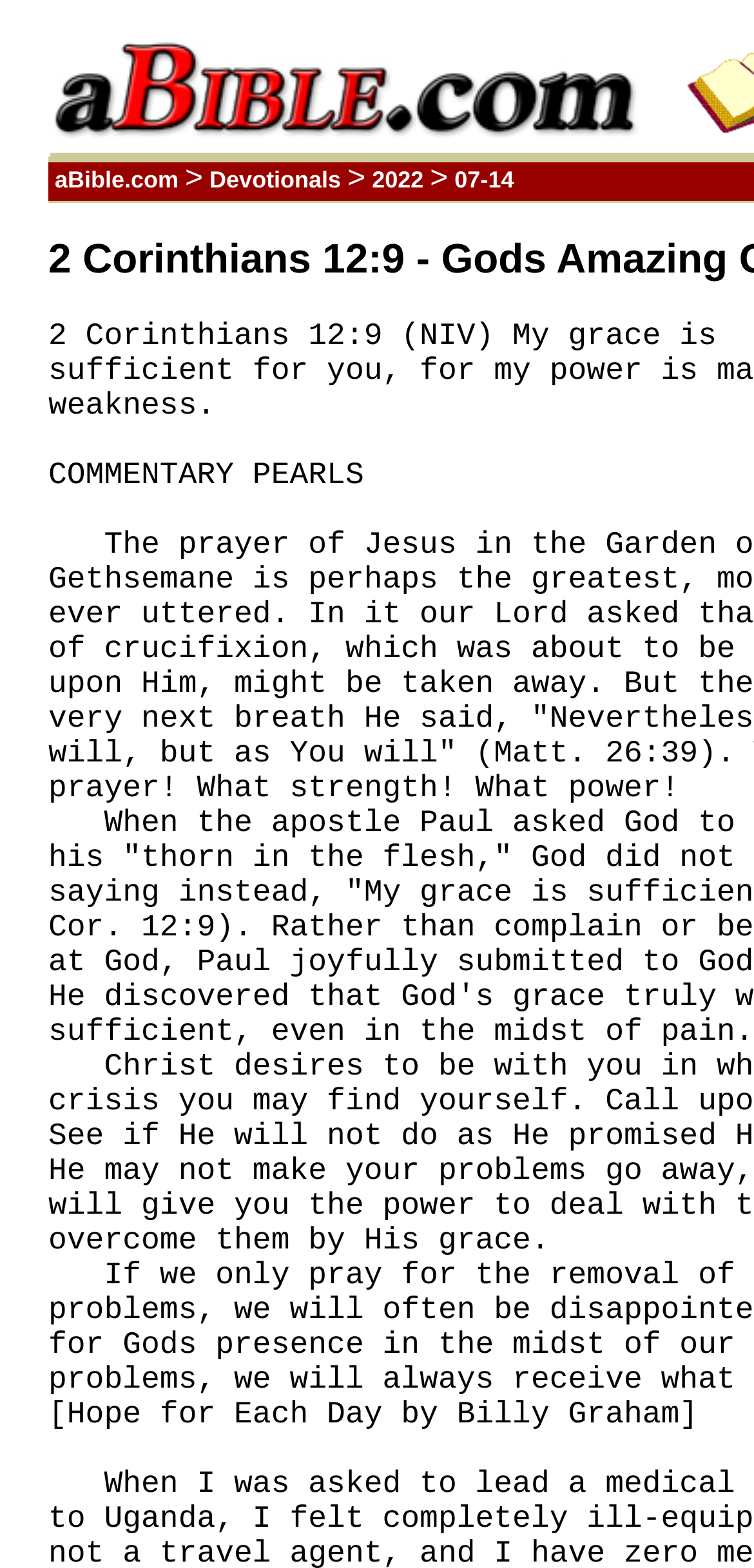Identify the main heading of the webpage and provide its text content.

2 Corinthians 12:9 - Gods Amazing Grace.